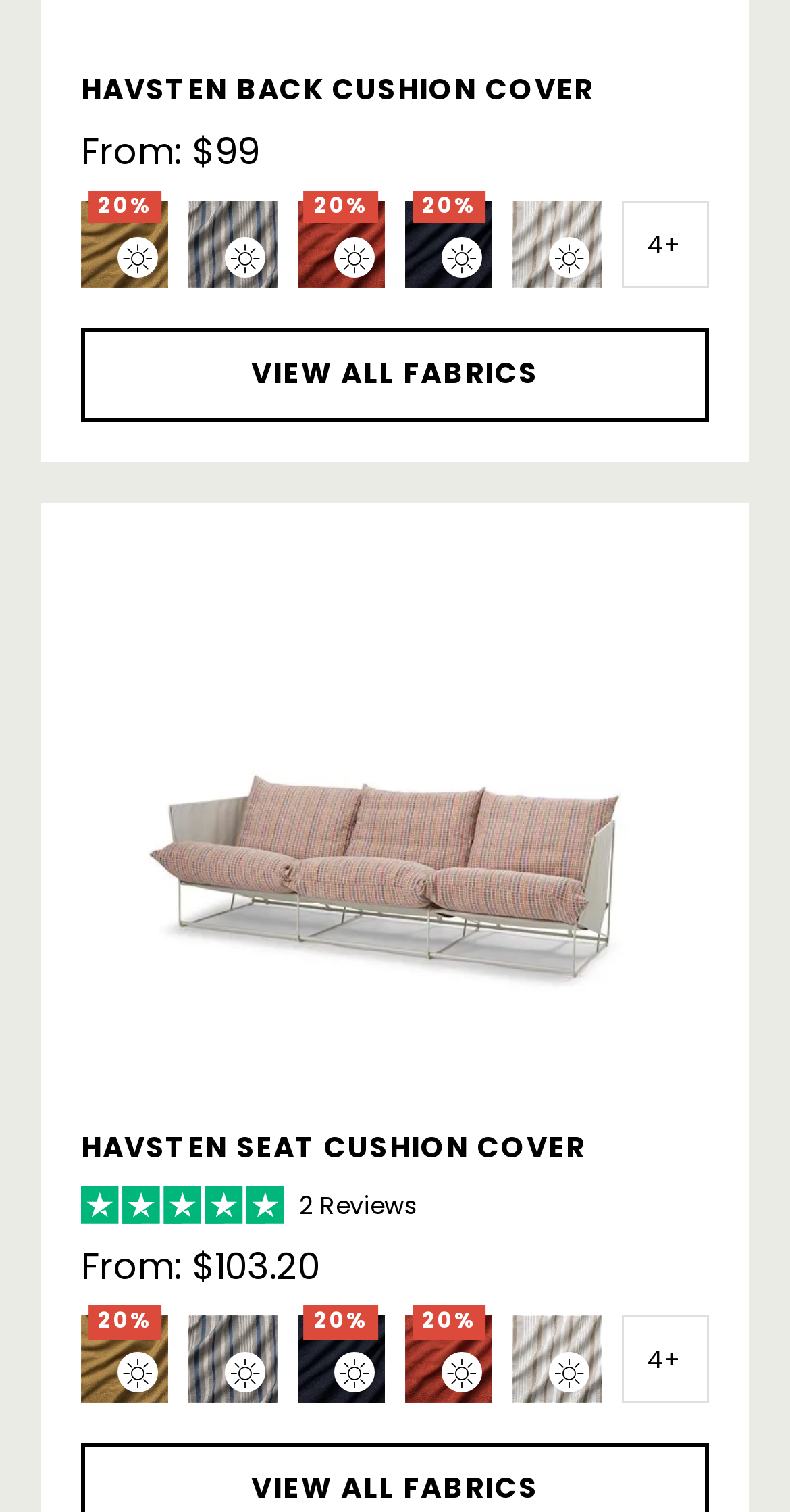What is the rating of this product on Trustpilot?
Based on the visual content, answer with a single word or a brief phrase.

2 out of 5